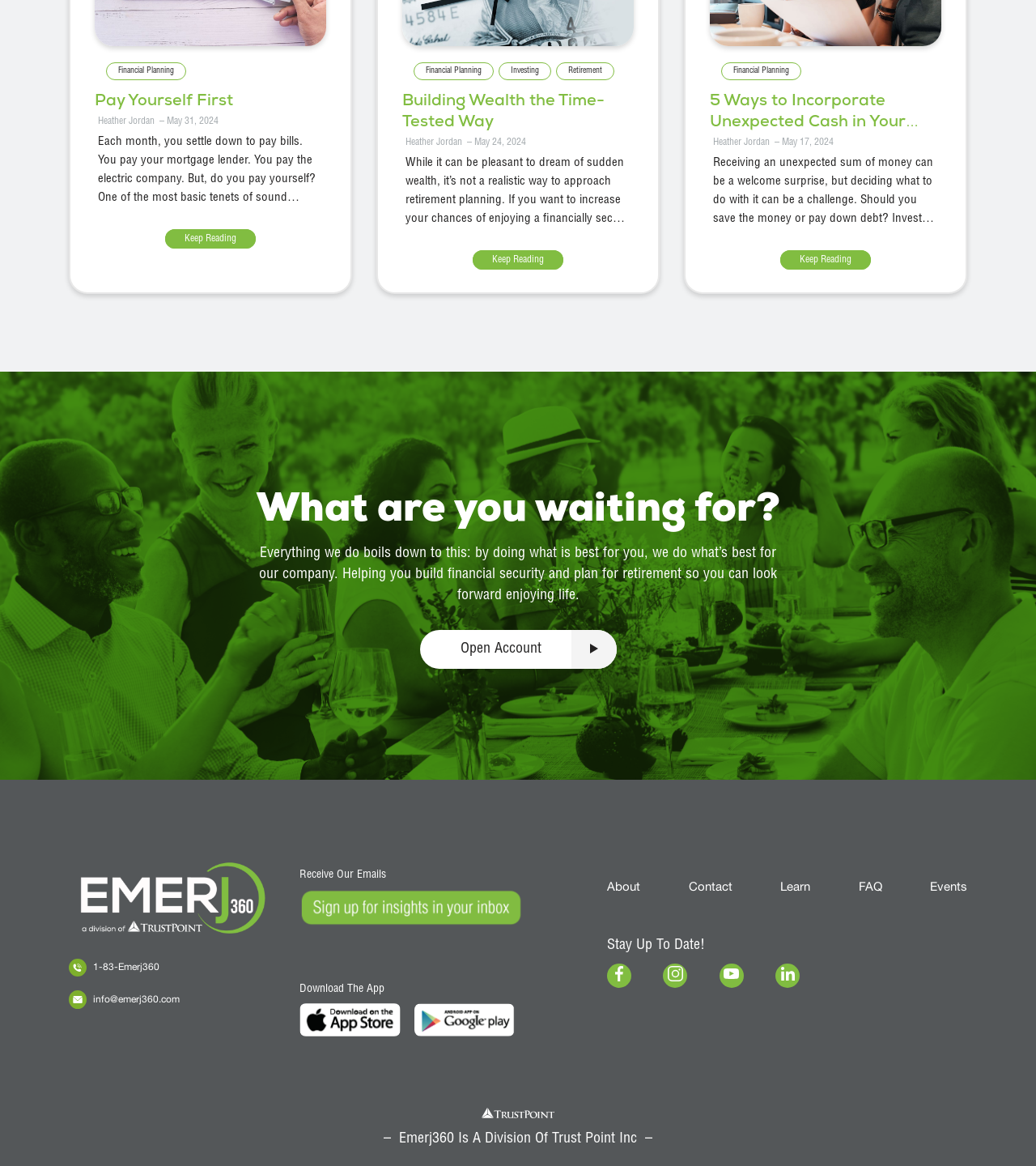Identify the bounding box coordinates of the specific part of the webpage to click to complete this instruction: "Click on 'Financial Planning'".

[0.102, 0.053, 0.18, 0.068]